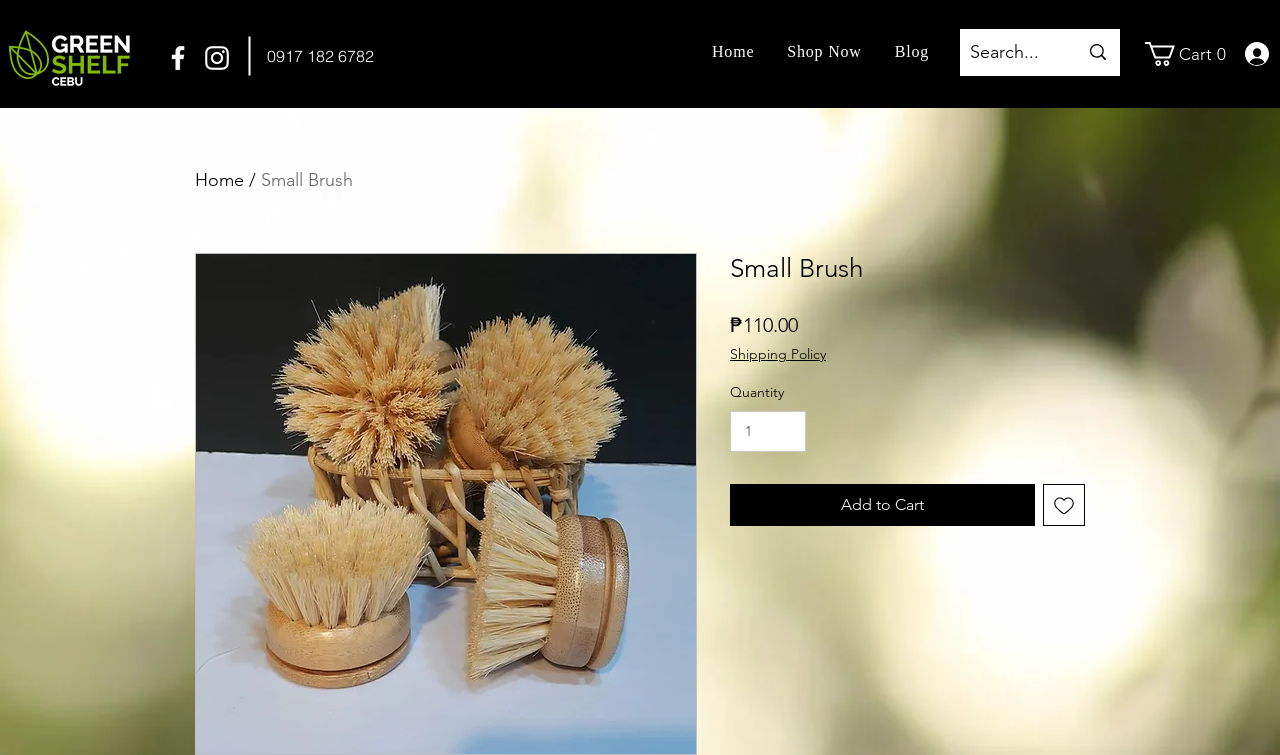Please find the bounding box for the UI component described as follows: "Shipping Policy".

[0.57, 0.457, 0.645, 0.481]